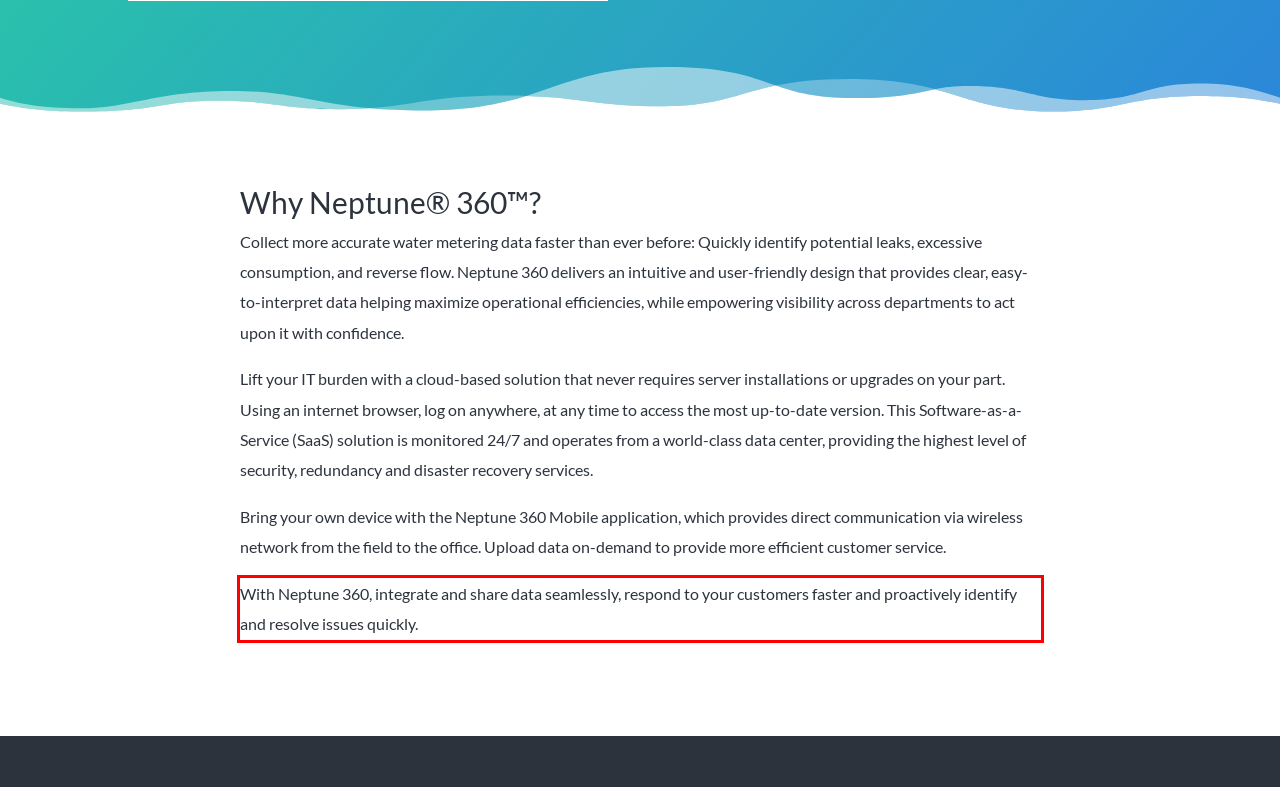Examine the webpage screenshot and use OCR to recognize and output the text within the red bounding box.

With Neptune 360, integrate and share data seamlessly, respond to your customers faster and proactively identify and resolve issues quickly.